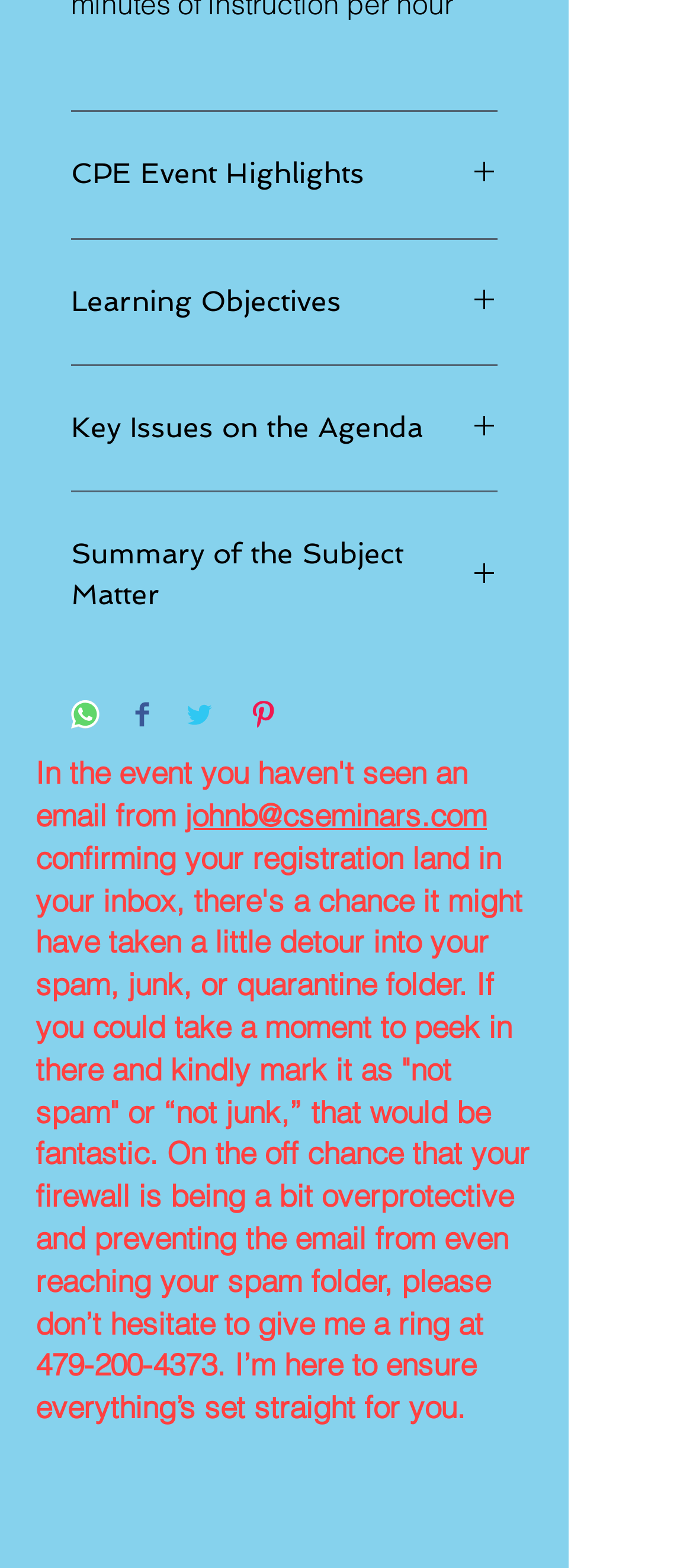Determine the bounding box coordinates of the clickable element necessary to fulfill the instruction: "Expand CPE Event Highlights". Provide the coordinates as four float numbers within the 0 to 1 range, i.e., [left, top, right, bottom].

[0.103, 0.099, 0.718, 0.124]